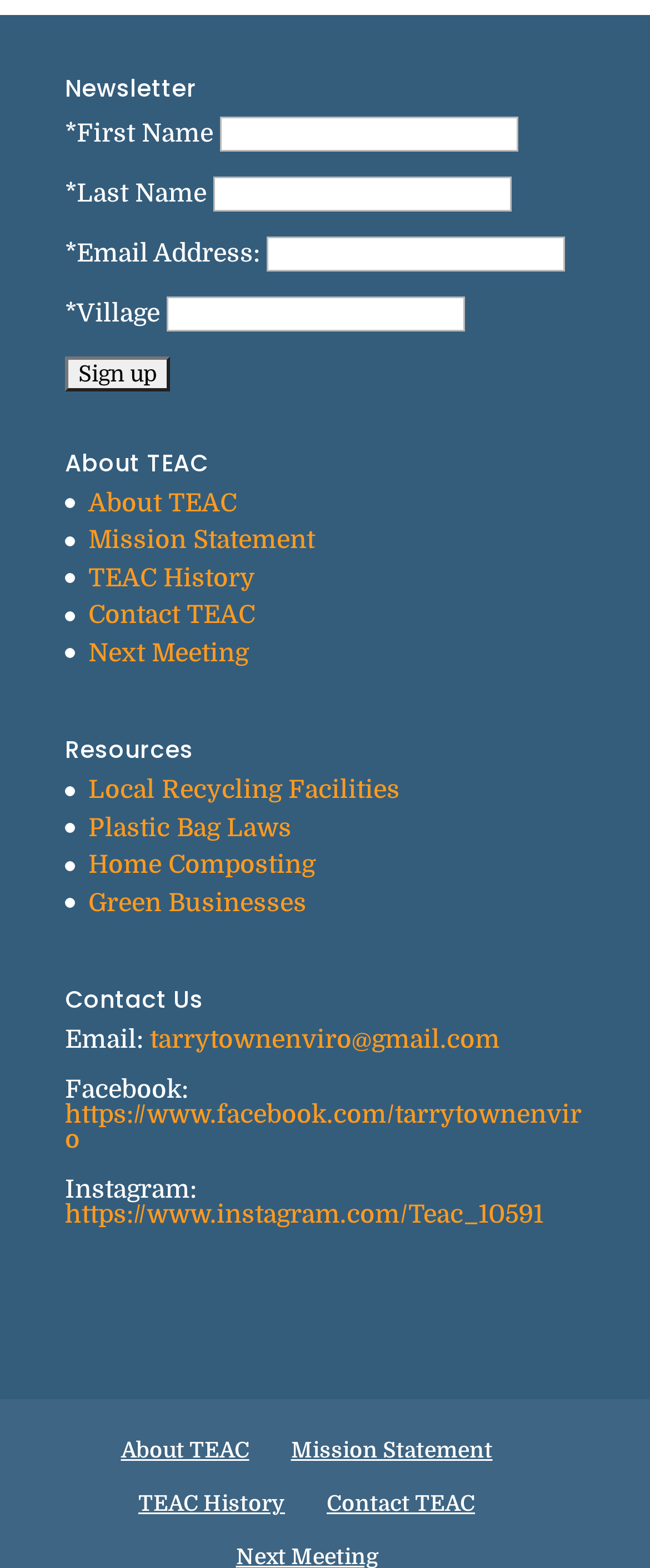Please indicate the bounding box coordinates for the clickable area to complete the following task: "Check local recycling facilities". The coordinates should be specified as four float numbers between 0 and 1, i.e., [left, top, right, bottom].

[0.136, 0.494, 0.615, 0.513]